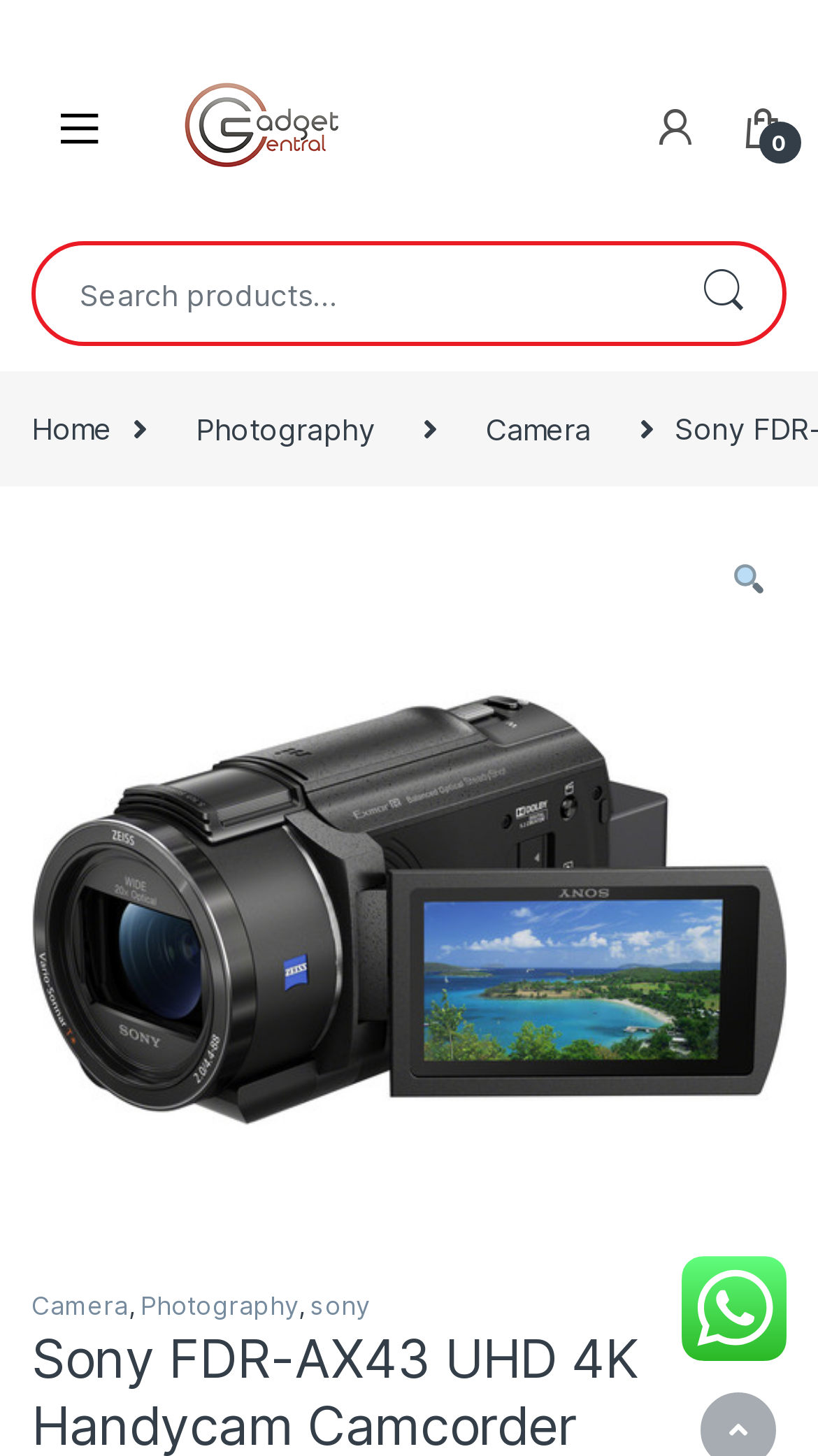Predict the bounding box coordinates of the area that should be clicked to accomplish the following instruction: "View Camera products". The bounding box coordinates should consist of four float numbers between 0 and 1, i.e., [left, top, right, bottom].

[0.561, 0.268, 0.756, 0.321]